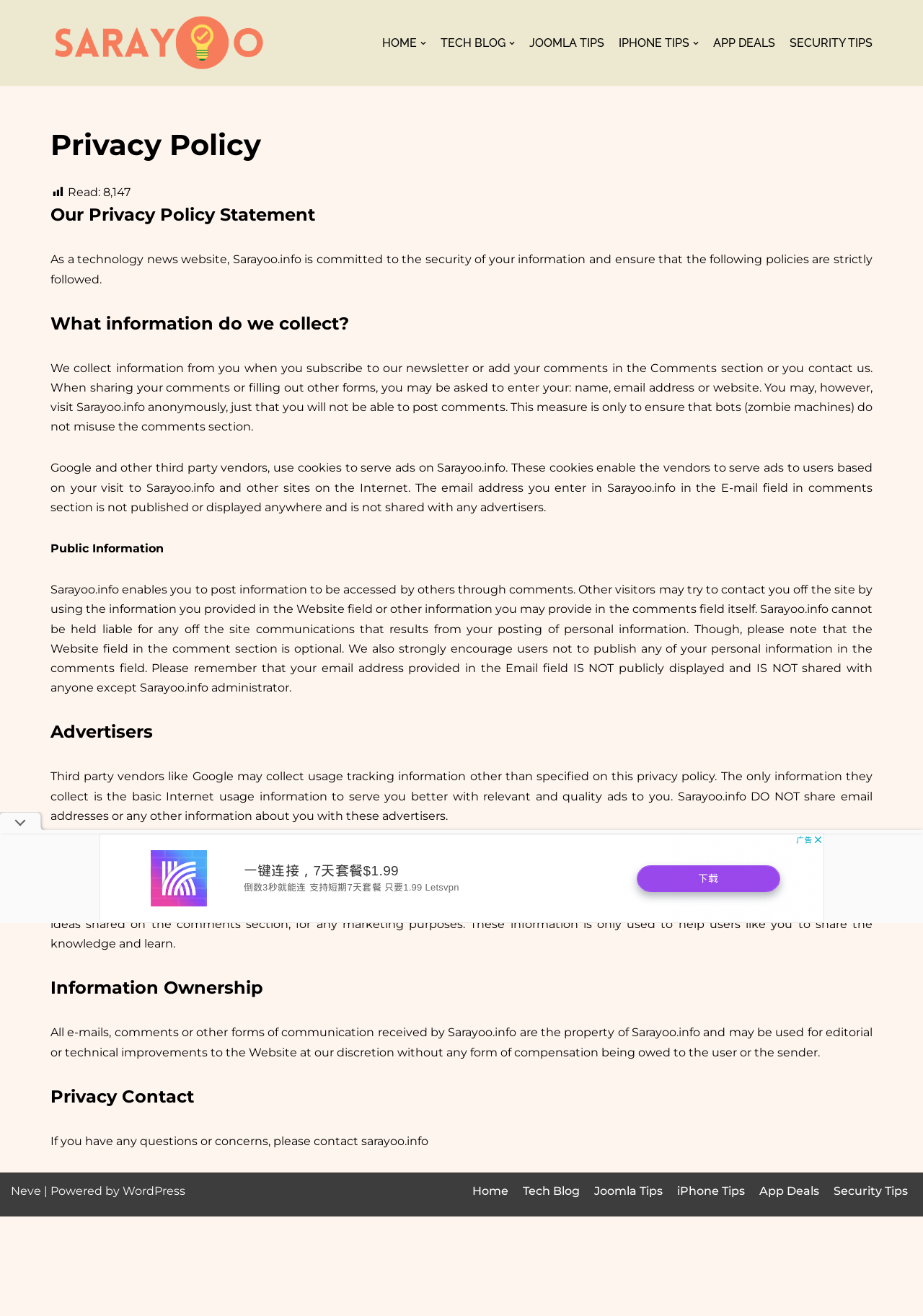Could you highlight the region that needs to be clicked to execute the instruction: "Click on the 'Neve' link"?

[0.012, 0.9, 0.045, 0.91]